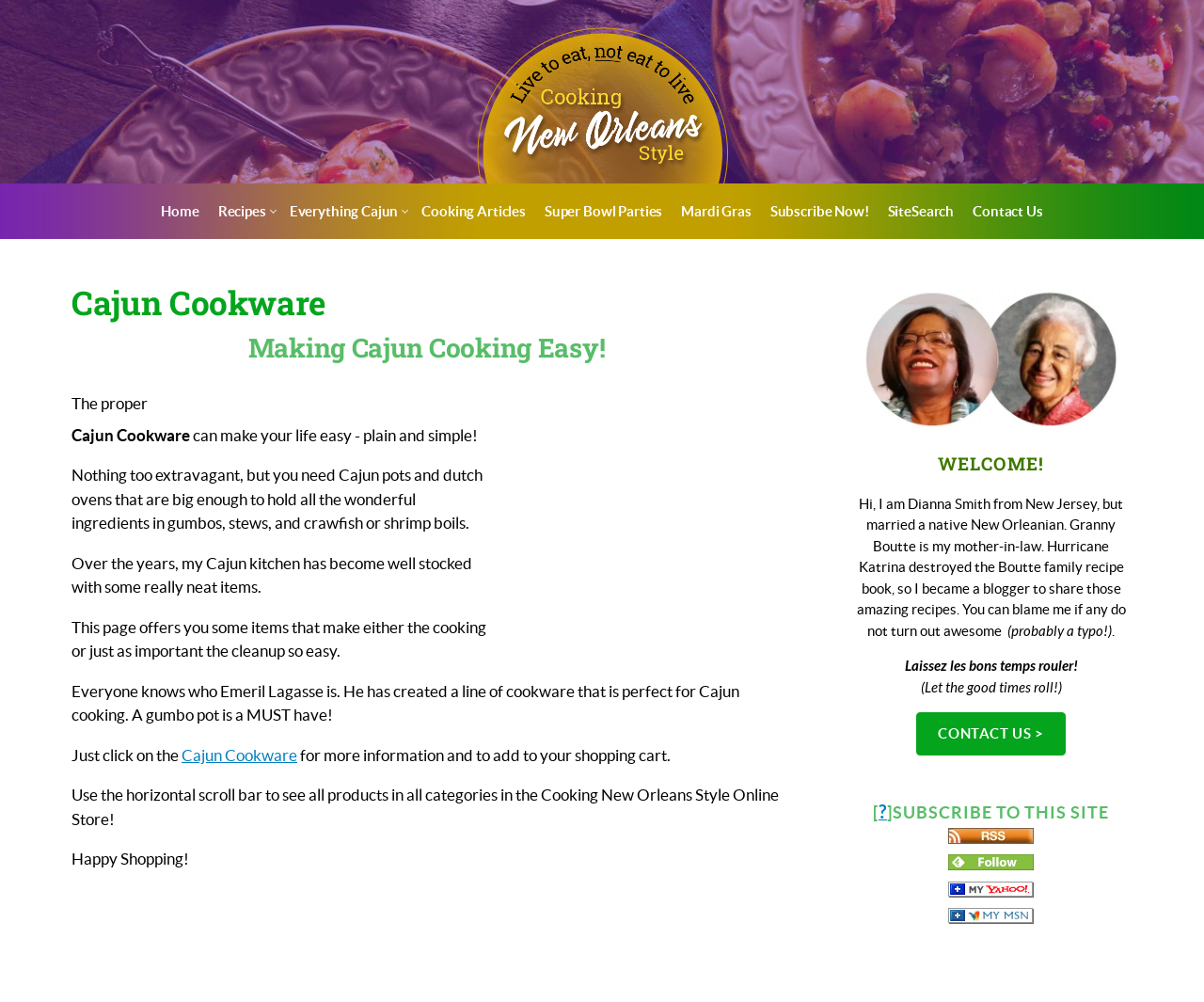Use a single word or phrase to answer the question: 
What is the main topic of this webpage?

Cajun Cookware